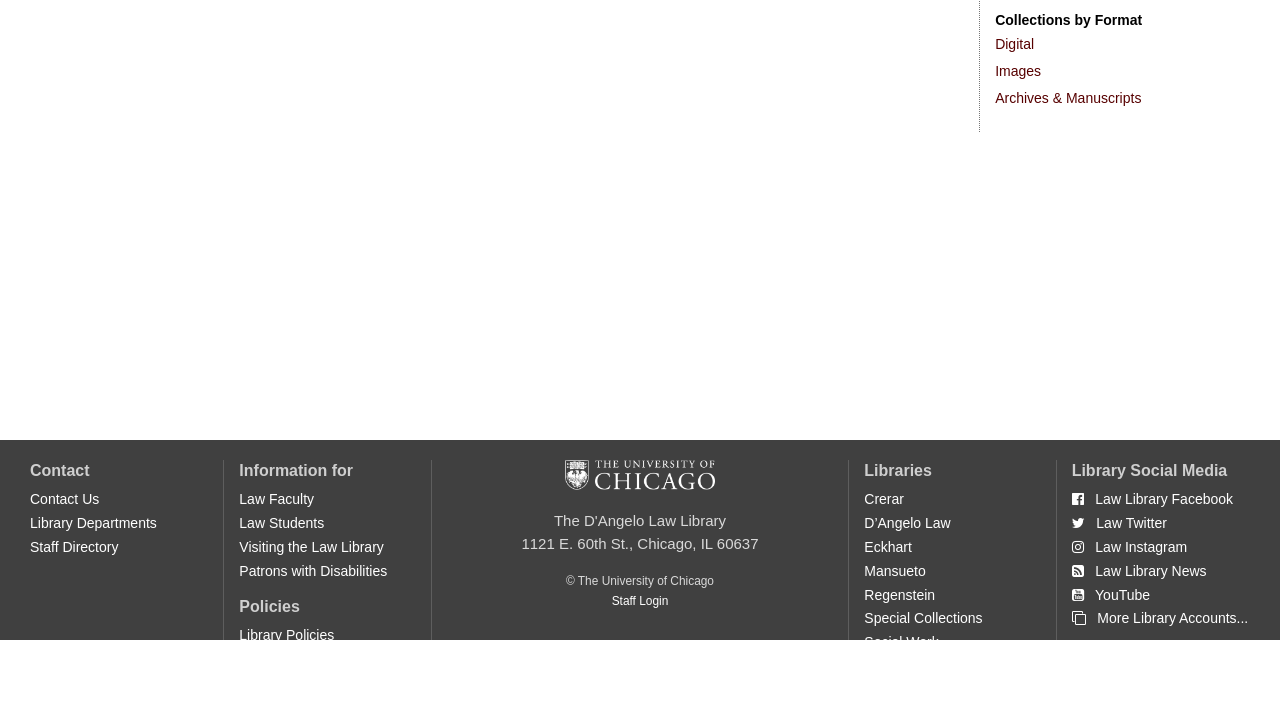Identify the bounding box for the UI element described as: "Digital". Ensure the coordinates are four float numbers between 0 and 1, formatted as [left, top, right, bottom].

[0.777, 0.049, 0.808, 0.071]